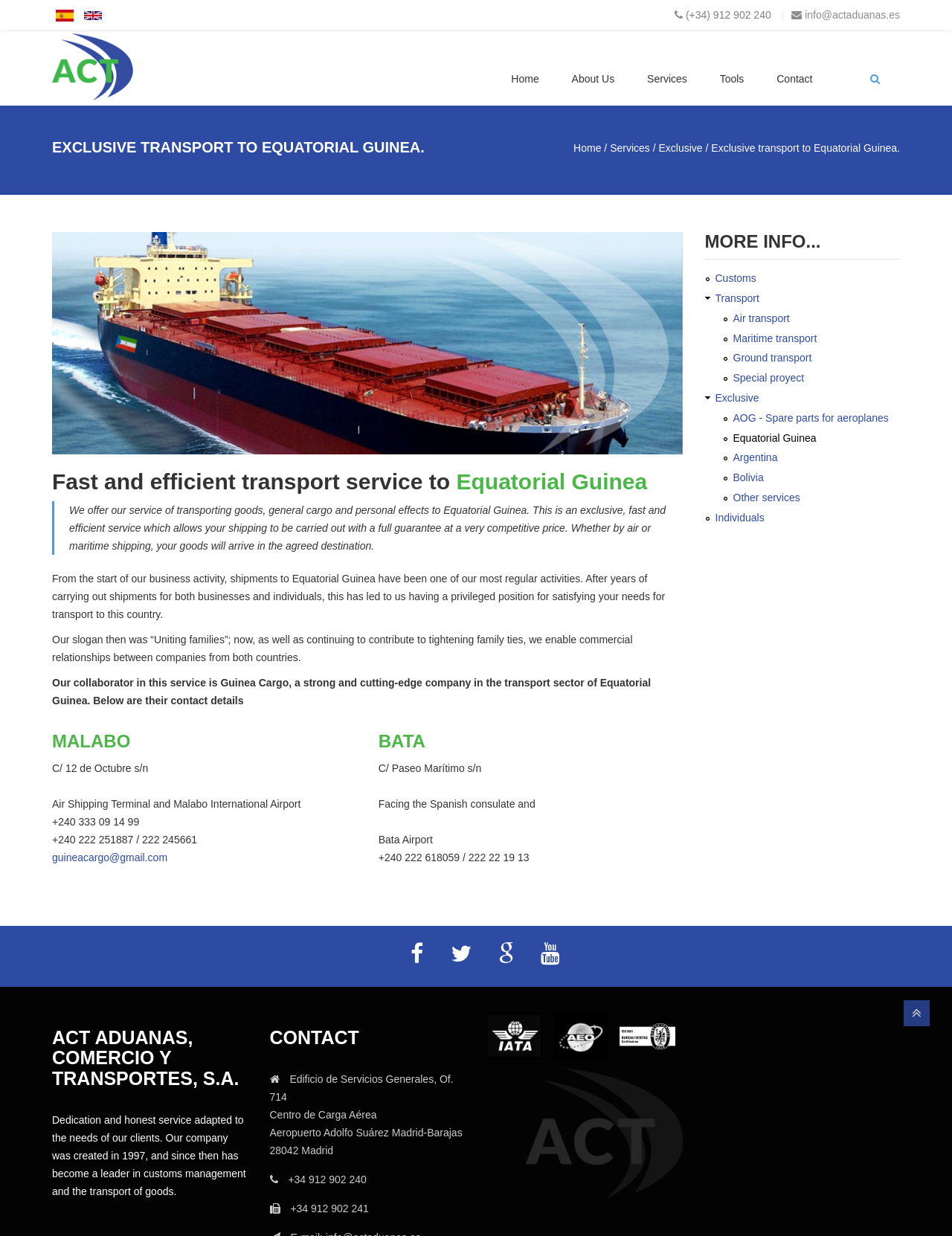Highlight the bounding box coordinates of the element you need to click to perform the following instruction: "Get more information about customs."

[0.751, 0.22, 0.794, 0.23]